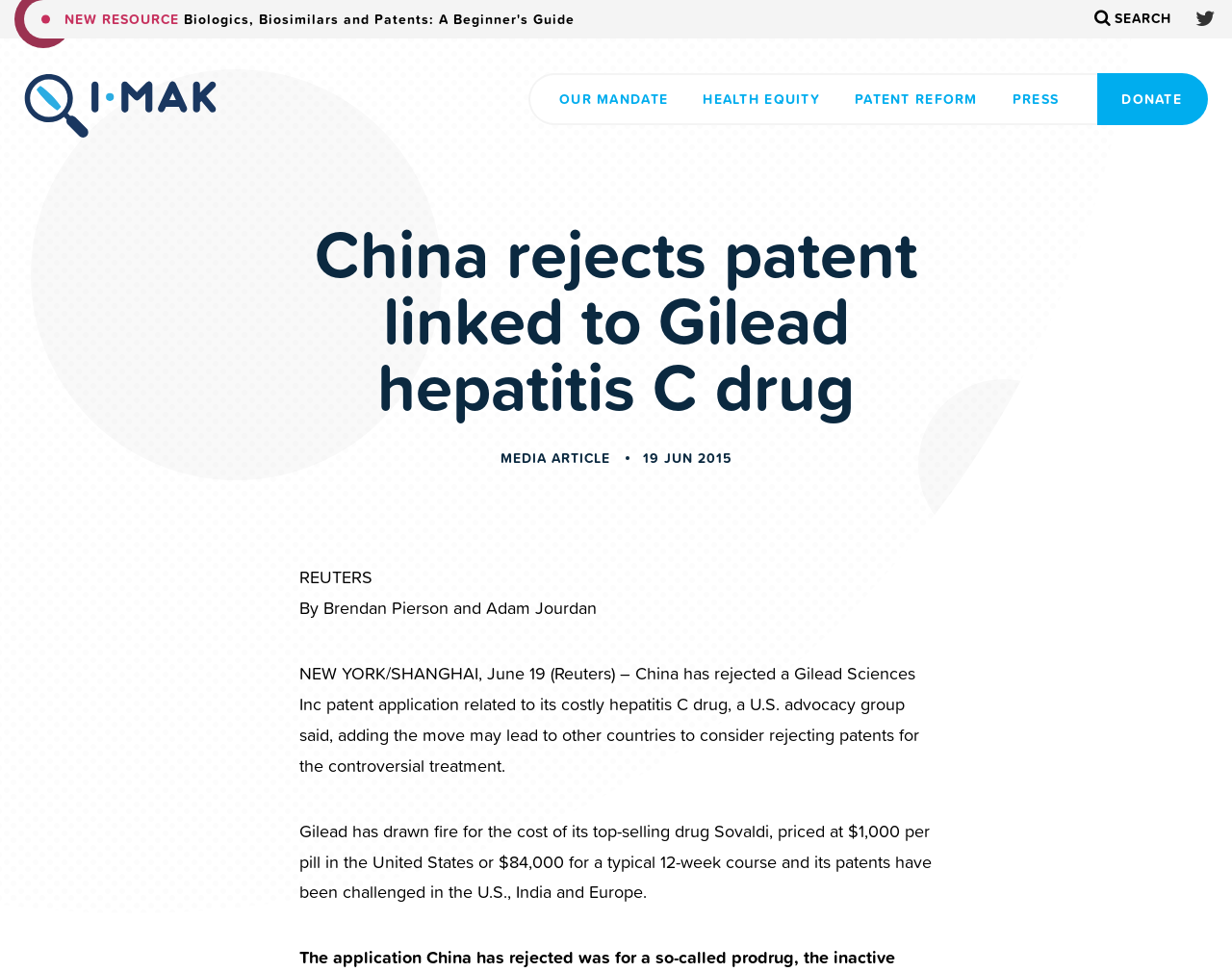Provide a brief response in the form of a single word or phrase:
What is the name of the company mentioned in the article?

Gilead Sciences Inc